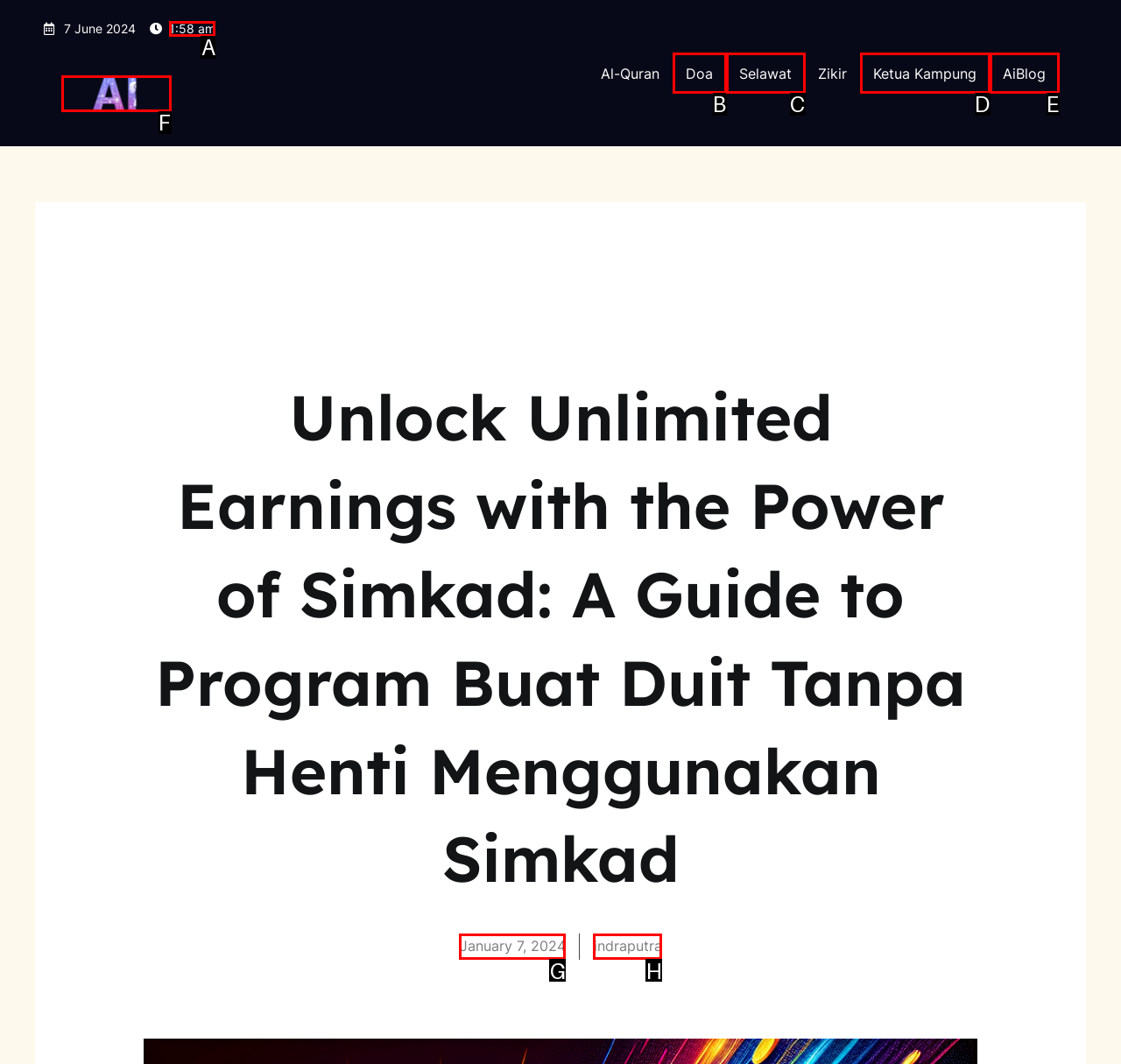Select the option I need to click to accomplish this task: check the time of the last update
Provide the letter of the selected choice from the given options.

A